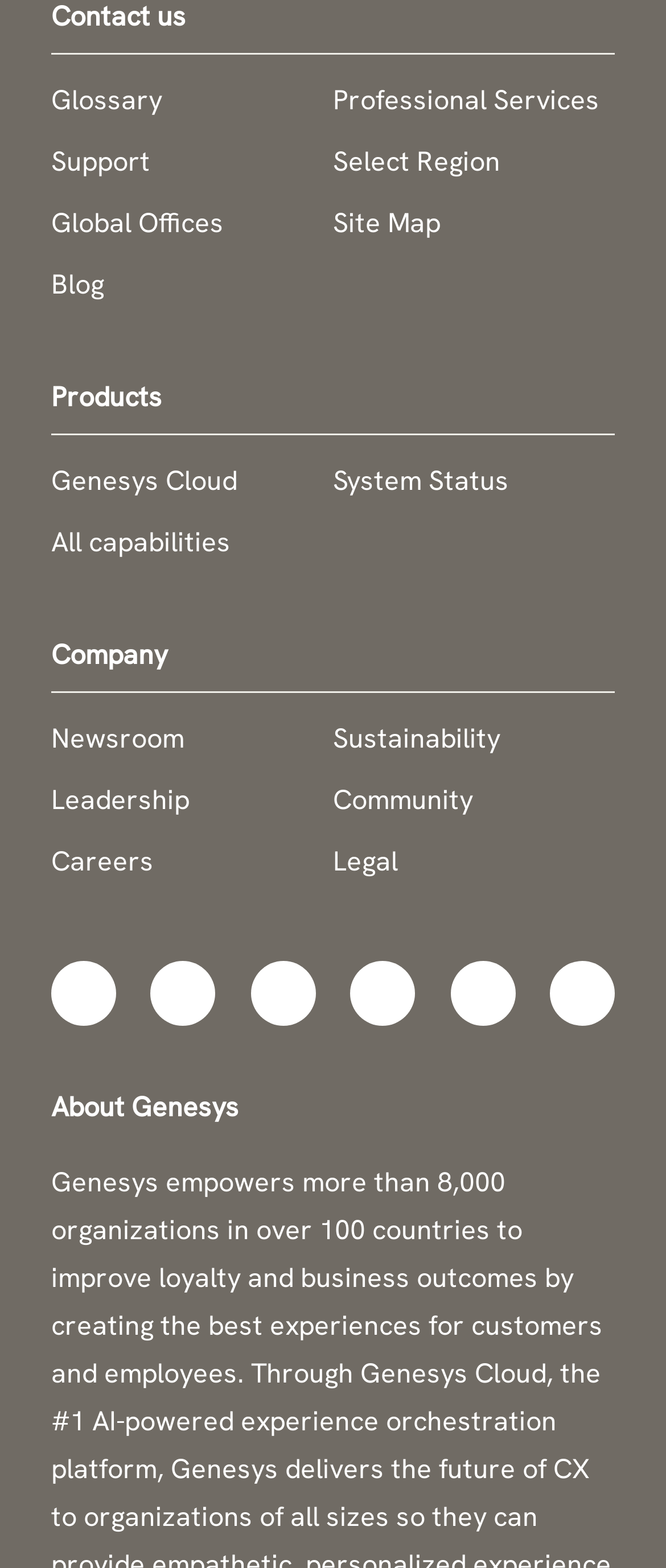How many links are there under 'Products'?
Provide a one-word or short-phrase answer based on the image.

2